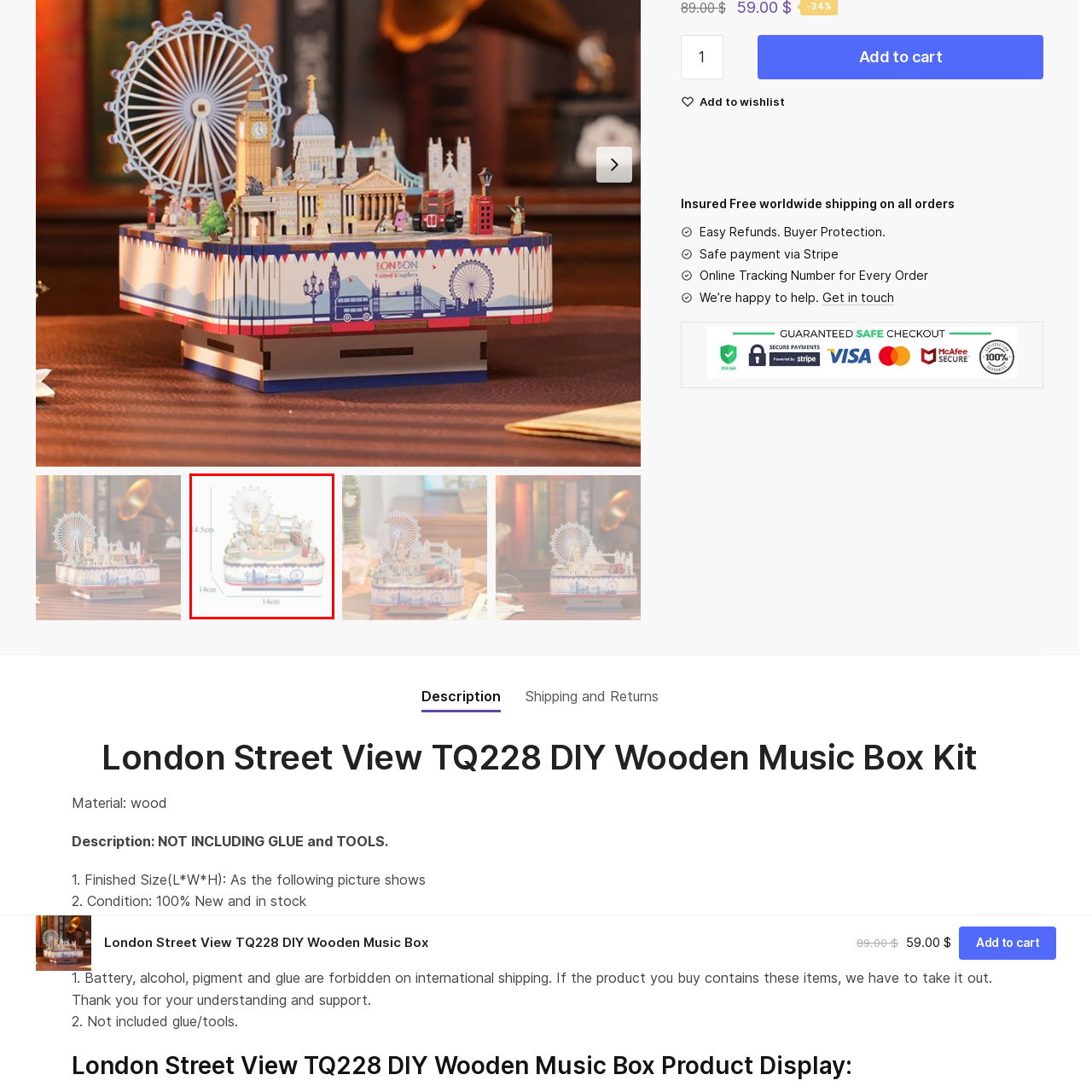Describe in detail the portion of the image that is enclosed within the red boundary.

This image showcases a beautifully designed DIY wooden music box themed around a London street view. It features iconic elements such as the London Eye and Big Ben, intricately crafted to capture the essence of the city's charm. The dimensions of the music box are indicated, measuring 14 cm on each side and standing 14.5 cm tall. This delightful piece not only serves as an engaging craft project but also as an enchanting decor item, evoking memories of London while playing sweet melodies. Perfect for collectors and those who appreciate artful design, this music box is a wonderful addition to any home.